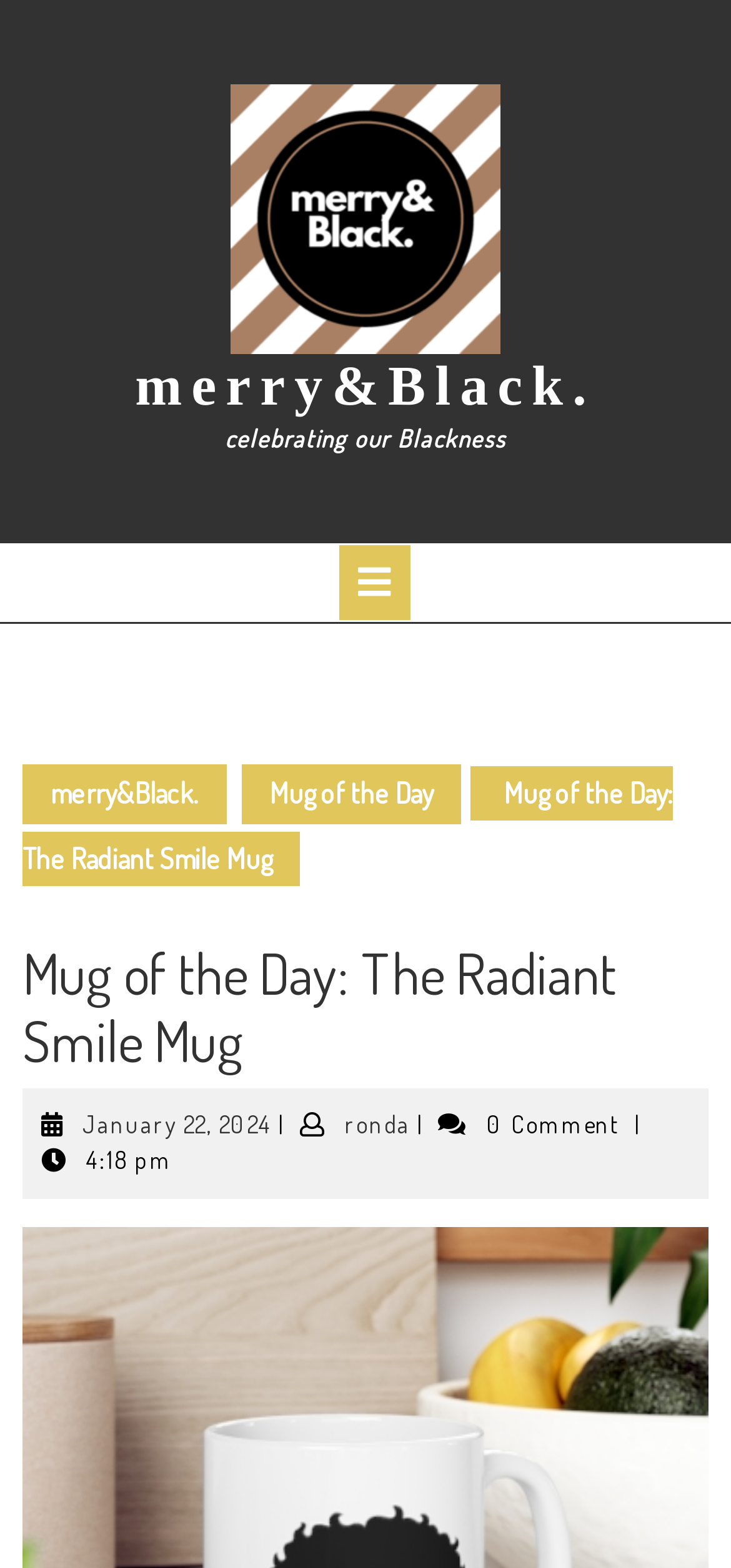Describe the entire webpage, focusing on both content and design.

The webpage features a prominent image of a mug, "The Radiant Smile Mug", at the top, taking up a significant portion of the screen. Below the image, there is a link to "merry&Black." with the same name. 

To the right of the image, there is a static text "celebrating our Blackness". 

Further down, an open button is positioned, accompanied by three links: "merry&Black.", "Mug of the Day", and another "merry&Black." link. 

Below the open button, a heading "Mug of the Day: The Radiant Smile Mug" is displayed, followed by a static text with the same content. 

Underneath the heading, there are several links and static texts arranged horizontally, including "January 22, 2024 January 22, 2024", a separator "|", "ronda ronda", another separator "|", "0 Comment", and finally, "4:18 pm".